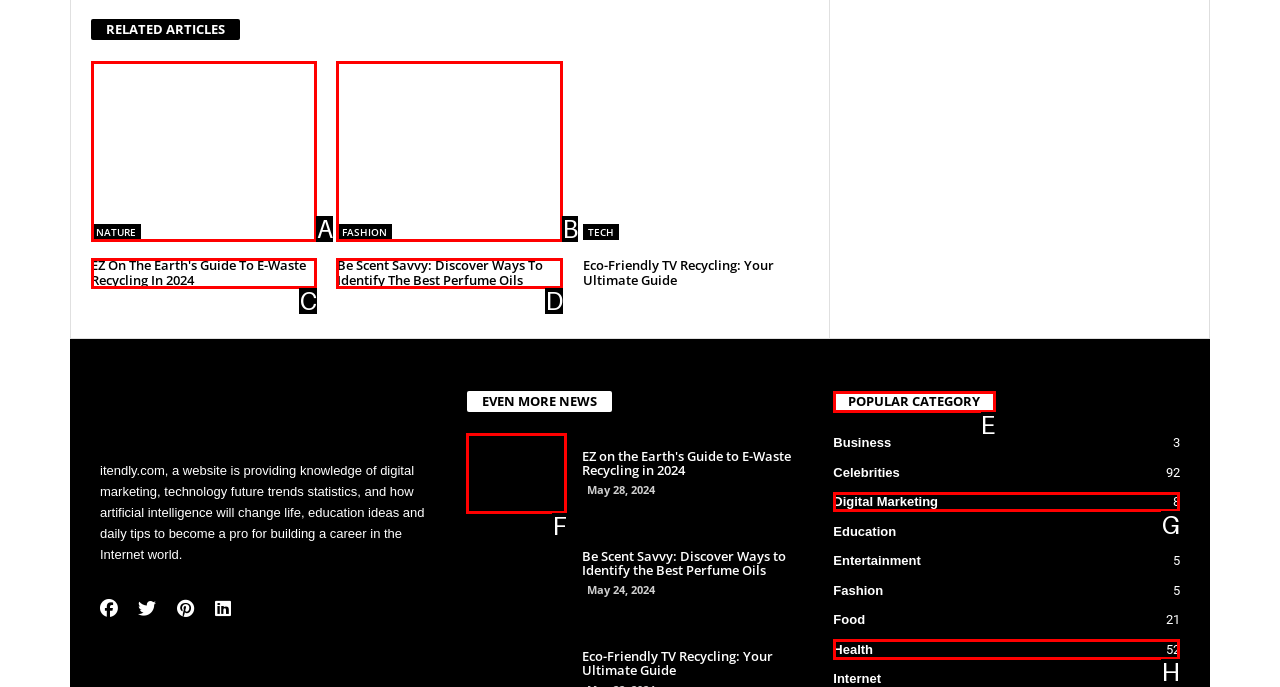Tell me which one HTML element best matches the description: Digital Marketing 8 Answer with the option's letter from the given choices directly.

G